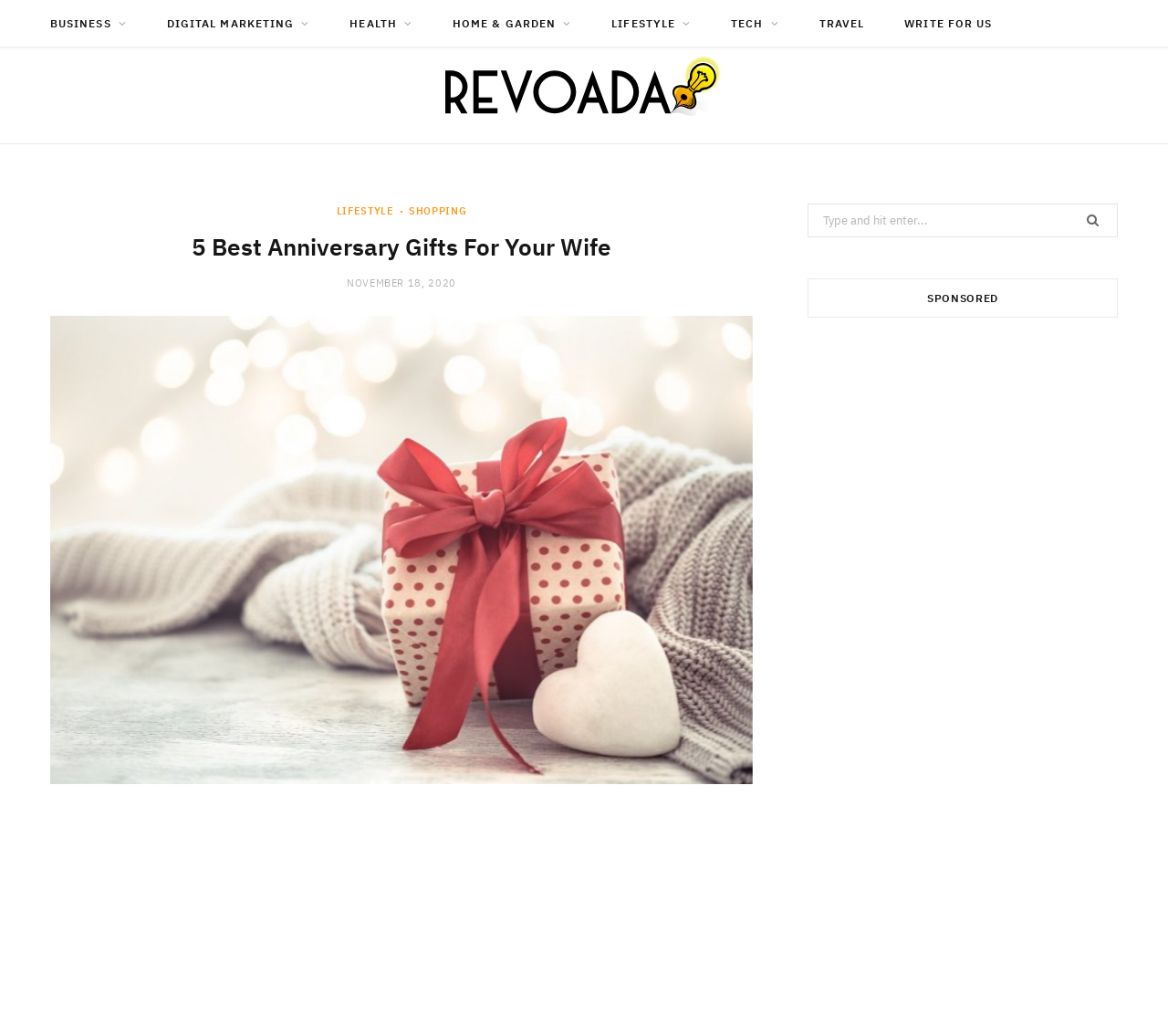Please provide a comprehensive answer to the question below using the information from the image: What is the category of the article?

I determined the category of the article by looking at the header section of the webpage, where I found a link with the text 'LIFESTYLE'.